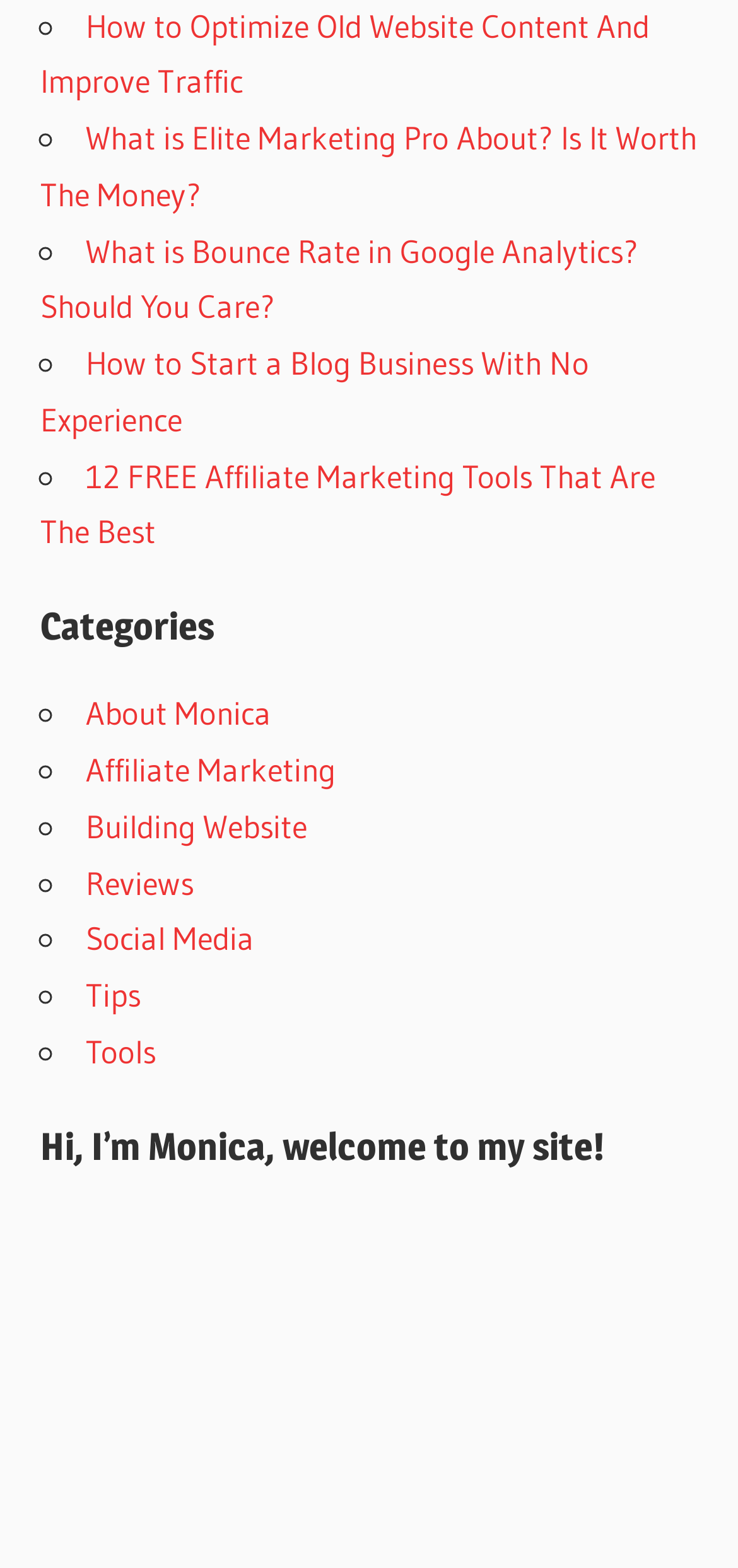What is the author's name?
Can you give a detailed and elaborate answer to the question?

The heading 'Hi, I’m Monica, welcome to my site!' suggests that the author's name is Monica, and there is also a link to 'About Monica' in the categories section.